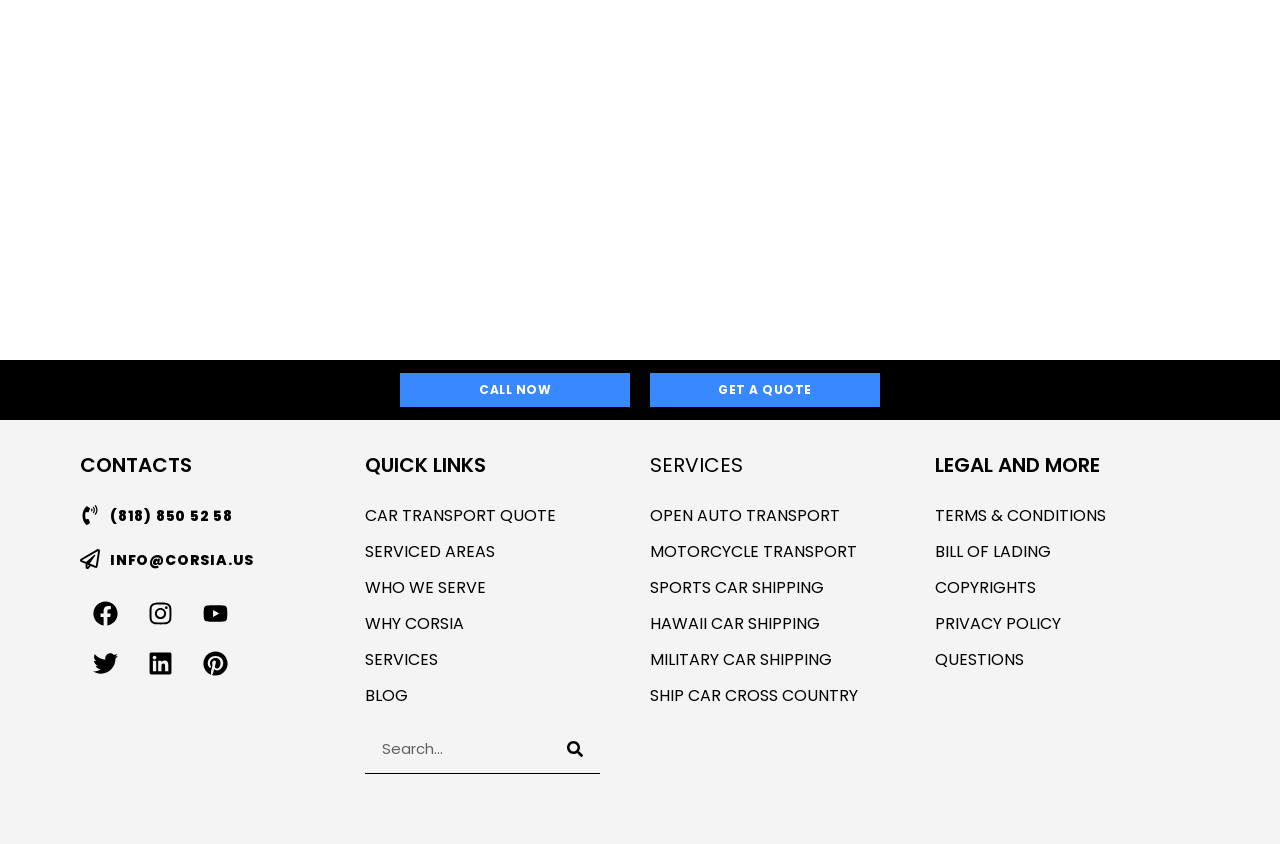Find the bounding box coordinates for the area that should be clicked to accomplish the instruction: "Get a quote".

[0.508, 0.441, 0.688, 0.482]